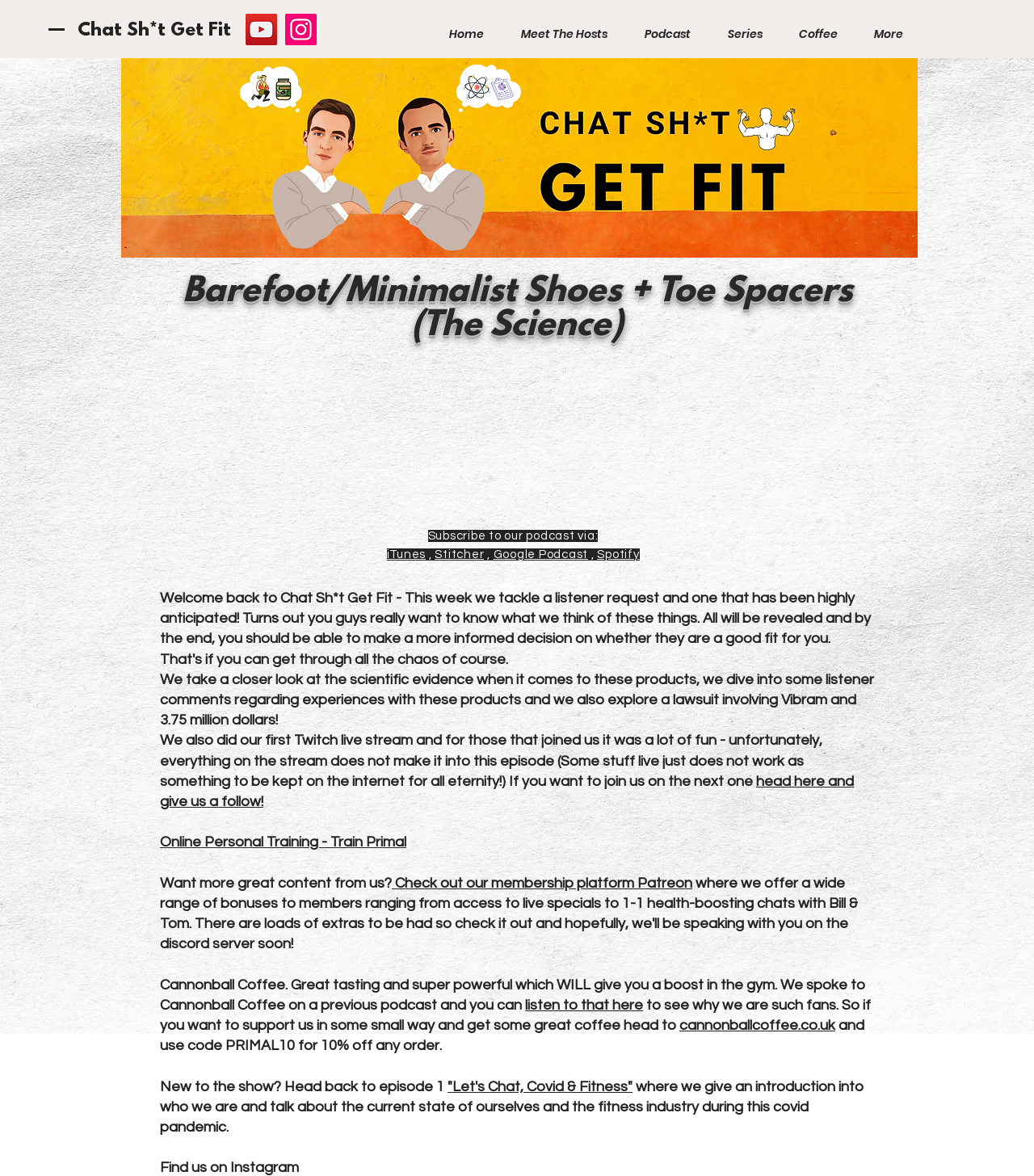Generate a thorough explanation of the webpage's elements.

The webpage is about barefoot/minimalist shoes and toe spacers, exploring their benefits and scientific evidence. At the top, there is a social bar with links to YouTube and Instagram, accompanied by their respective icons. Next to it, there is a navigation menu with links to different sections of the website, including Home, Meet The Hosts, Podcast, Series, Coffee, and More.

Below the navigation menu, there is a large image of the "Chat Shit Get Fit Cover" taking up most of the width. Above the image, there is a heading that reads "Barefoot/Minimalist Shoes + Toe Spacers (The Science)". 

On the left side of the page, there is an iframe with embedded content. Below it, there are several paragraphs of text discussing the benefits of barefoot/minimalist shoes and toe spacers, including reducing injury, strengthening feet, and improving quality of life. The text also mentions a lawsuit involving Vibram and $3.75 million.

The page also promotes the website's podcast, with links to subscribe via iTunes, Stitcher, Google Podcast, and Spotify. Additionally, there are links to the website's membership platform Patreon, online personal training, and Cannonball Coffee, a coffee brand that the website's hosts are fans of.

At the bottom of the page, there is a call to action for new listeners to start from episode 1, with a link to the episode "Let's Chat, Covid & Fitness". Finally, there is a mention of the website's Instagram account.